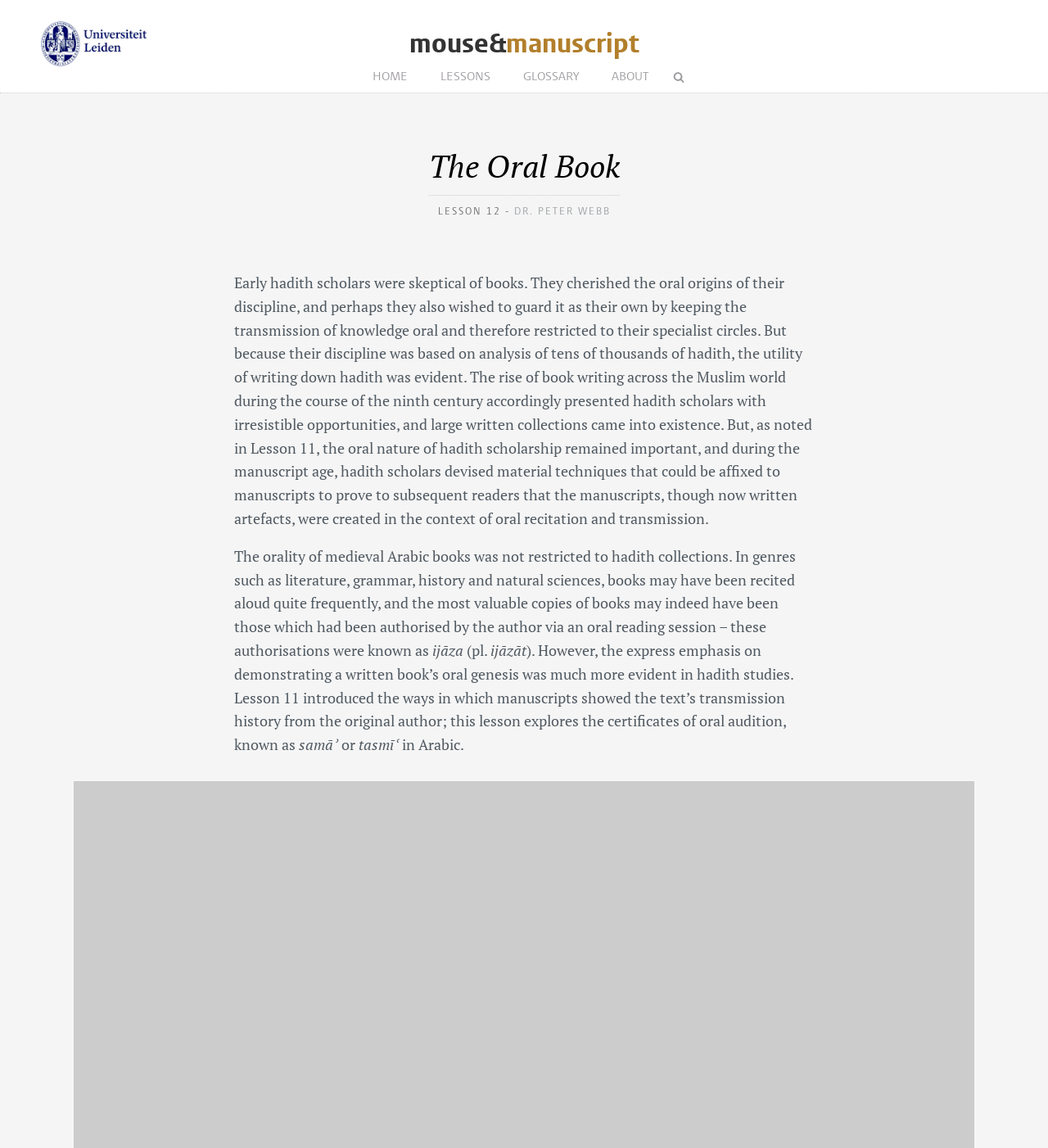Using the information shown in the image, answer the question with as much detail as possible: What is the term for certificates of oral audition?

The text states that 'this lesson explores the certificates of oral audition, known as samāʾ'.